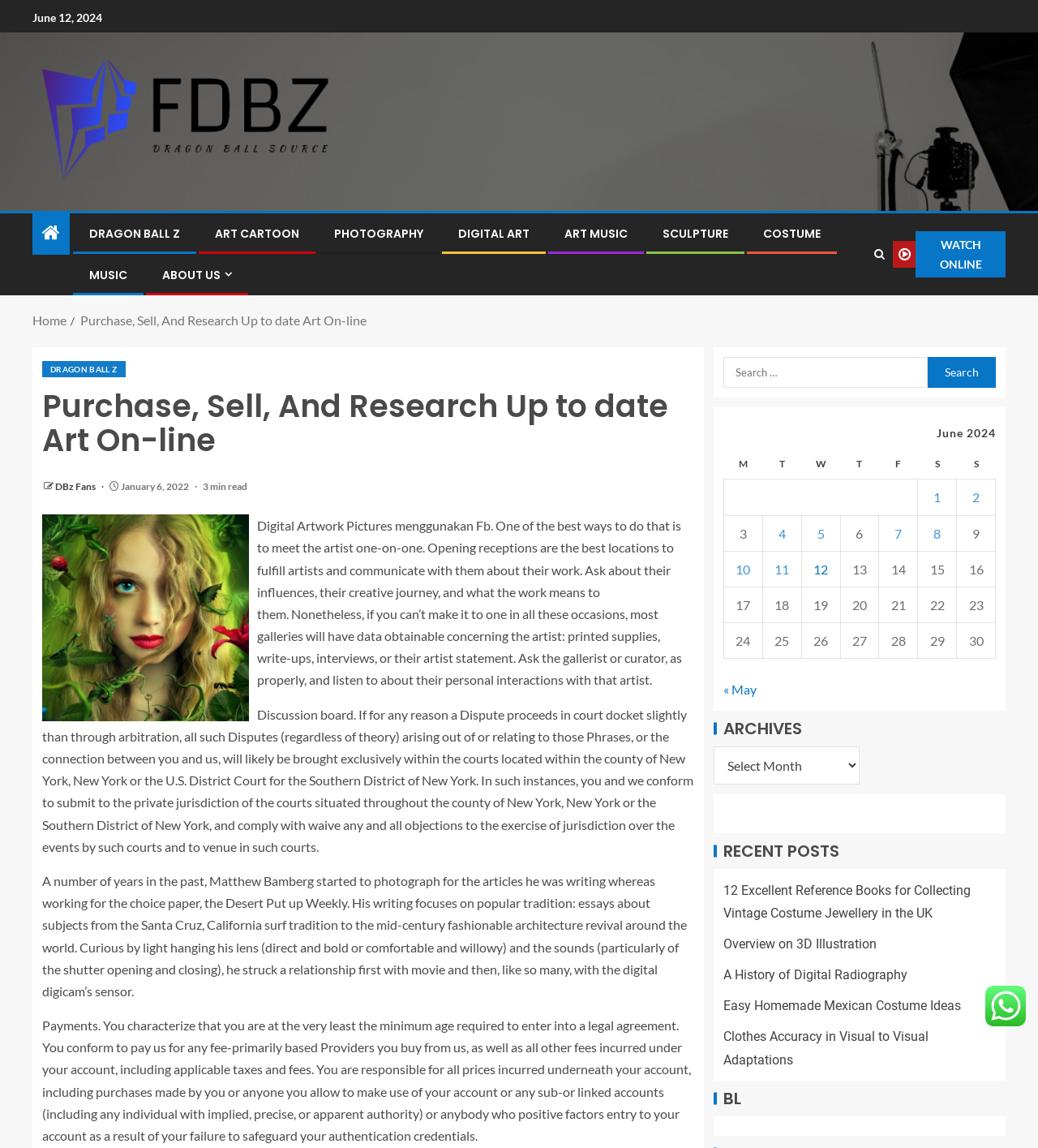Please mark the bounding box coordinates of the area that should be clicked to carry out the instruction: "Search for art online".

[0.697, 0.311, 0.894, 0.338]